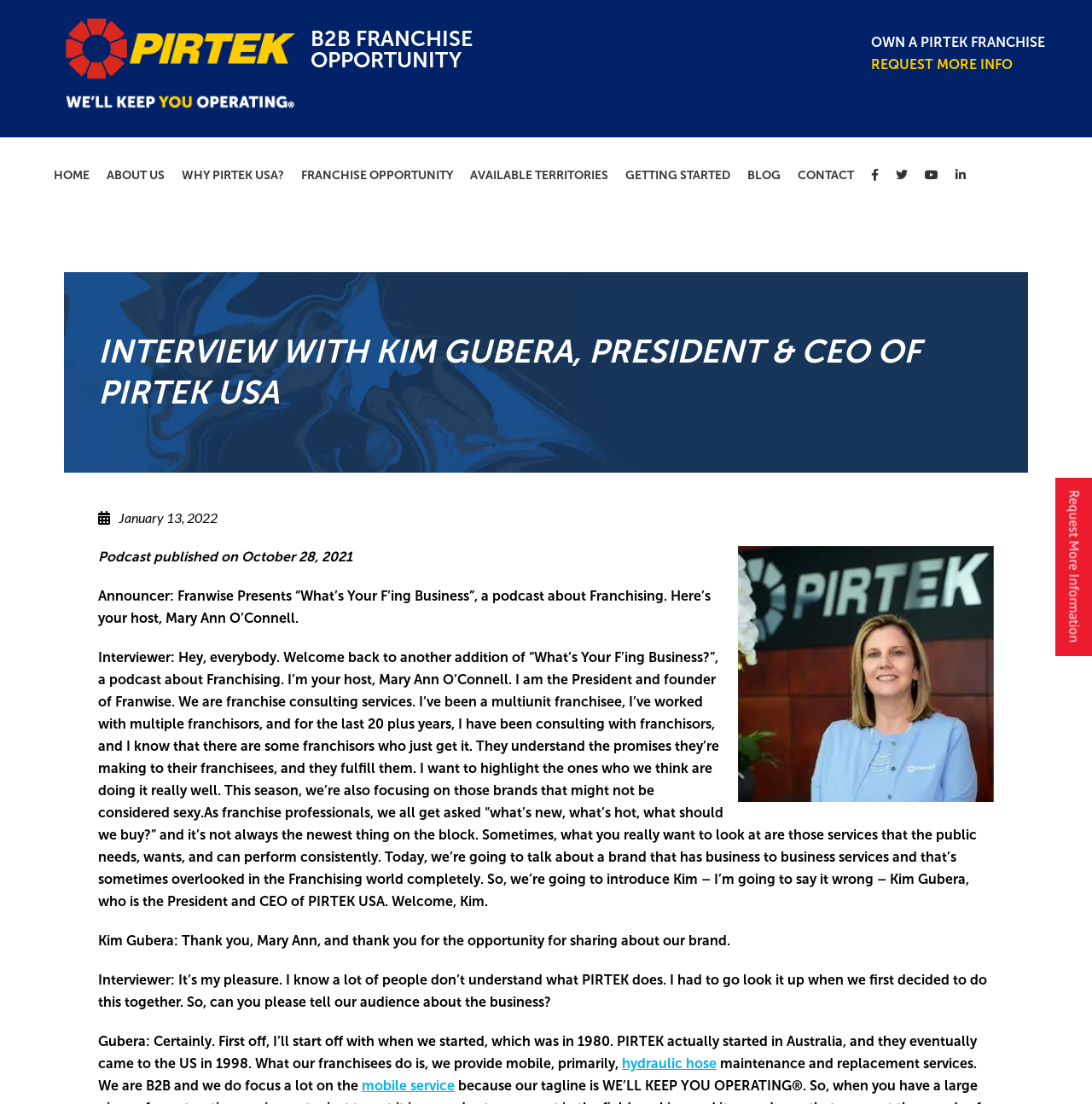Please determine the primary heading and provide its text.

INTERVIEW WITH KIM GUBERA, PRESIDENT & CEO OF PIRTEK USA